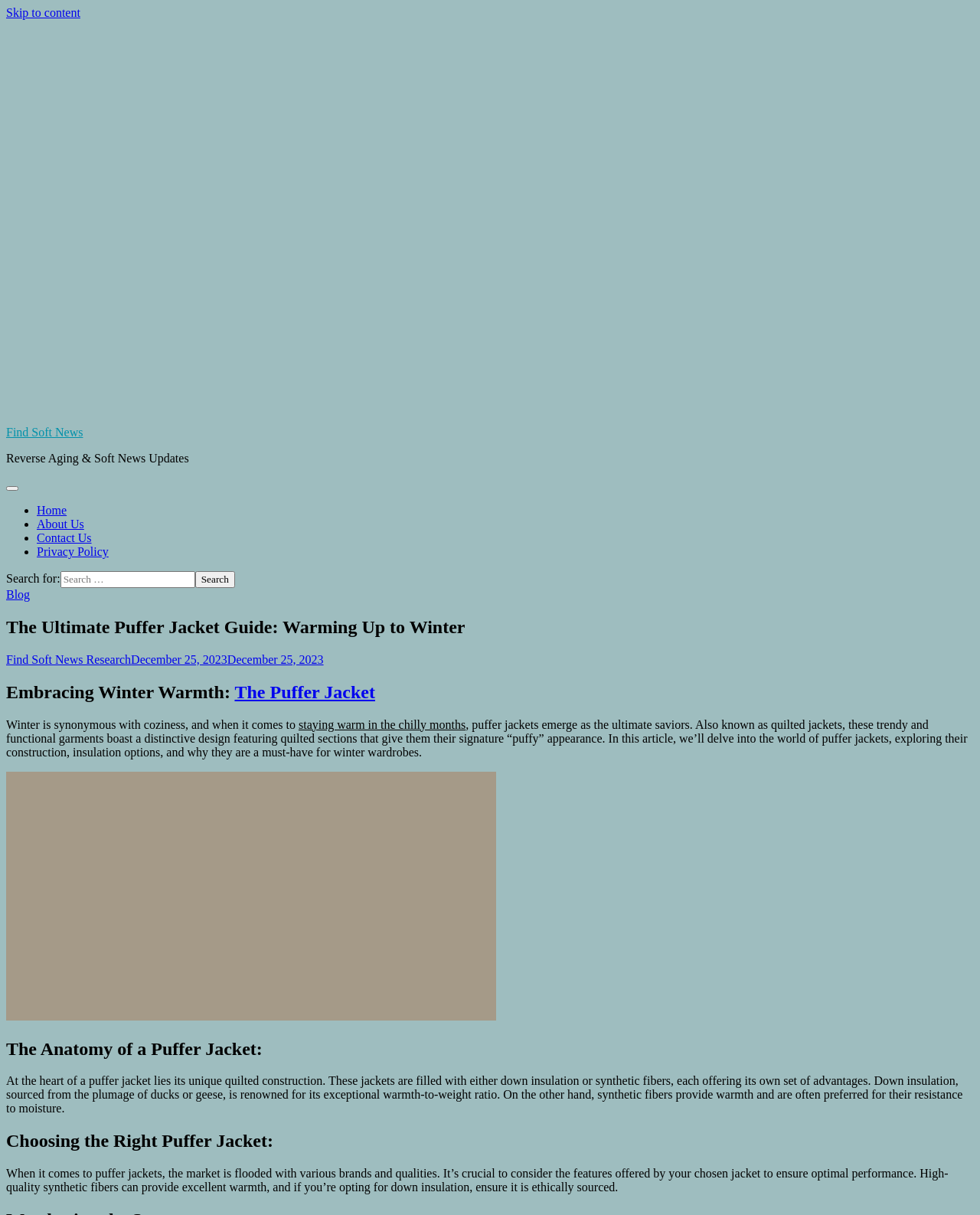Find the bounding box coordinates of the clickable area that will achieve the following instruction: "Read the article about puffer jackets".

[0.006, 0.508, 0.994, 0.525]